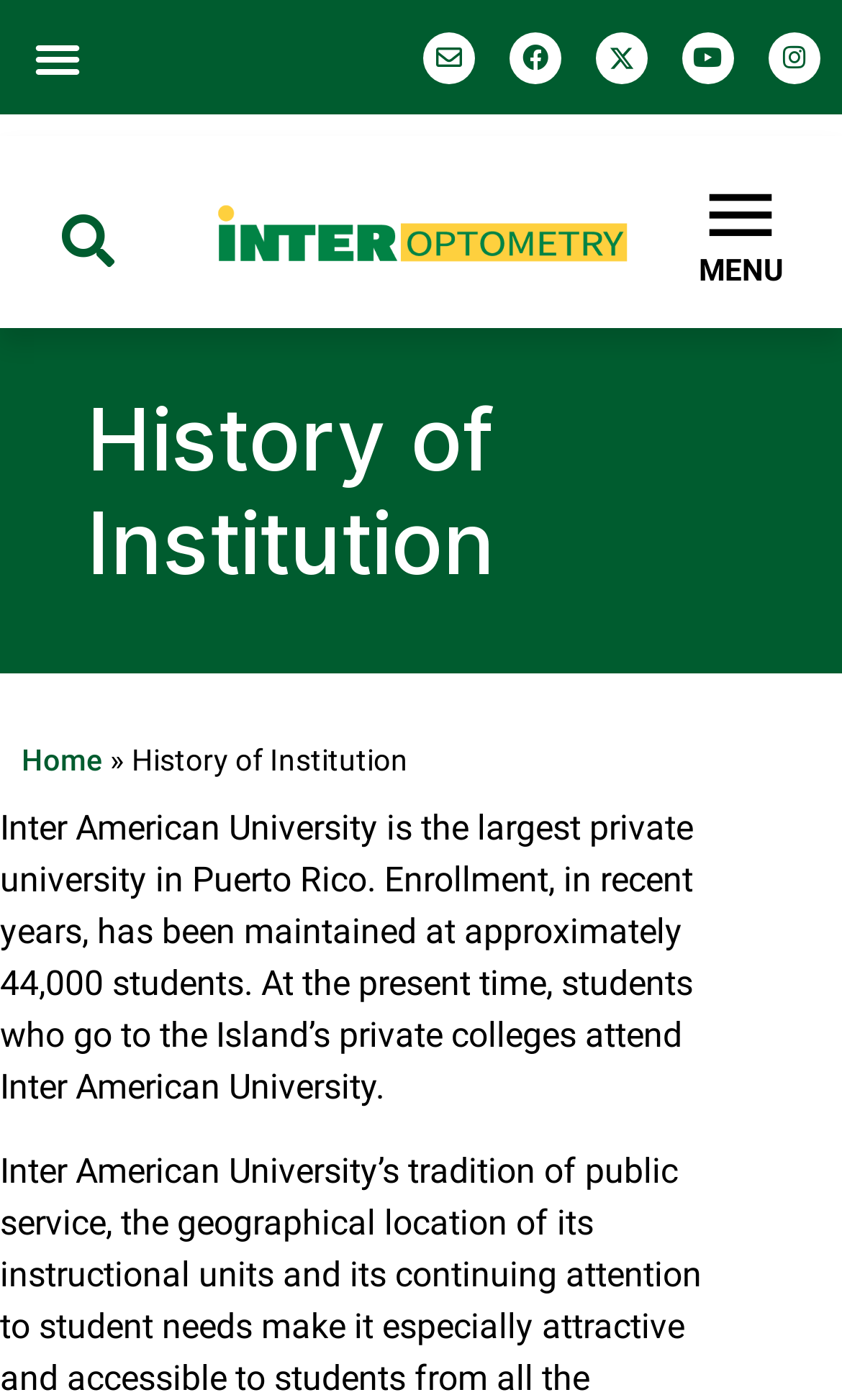Determine the bounding box coordinates of the section to be clicked to follow the instruction: "View Top Tips for Choosing the Right Sound System Package for Your Event". The coordinates should be given as four float numbers between 0 and 1, formatted as [left, top, right, bottom].

None